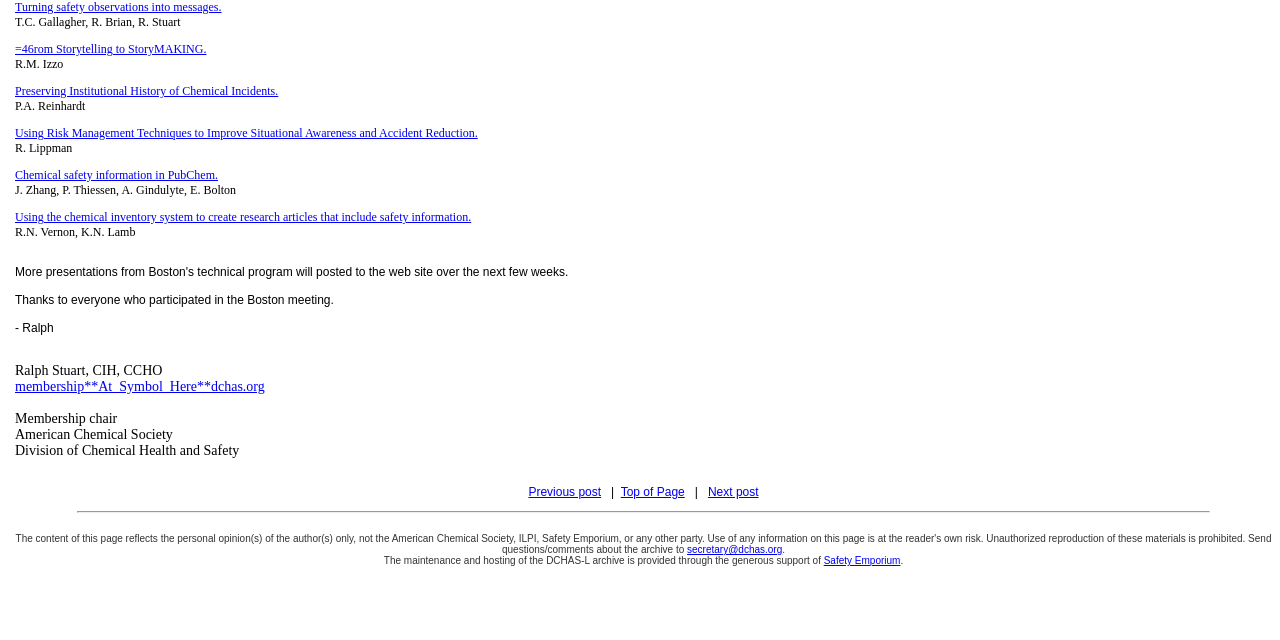Based on the element description Chemical safety information in PubChem., identify the bounding box of the UI element in the given webpage screenshot. The coordinates should be in the format (top-left x, top-left y, bottom-right x, bottom-right y) and must be between 0 and 1.

[0.012, 0.262, 0.17, 0.284]